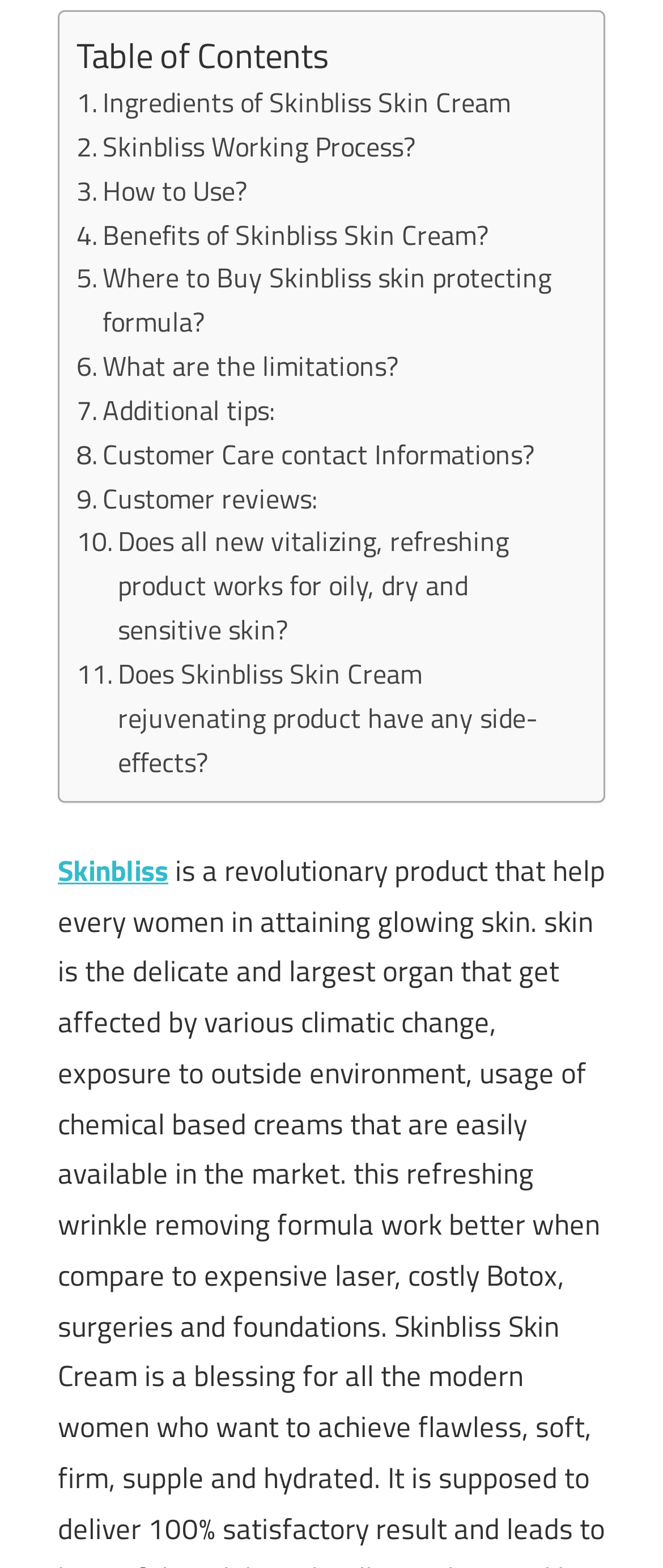Predict the bounding box coordinates for the UI element described as: "Skinbliss". The coordinates should be four float numbers between 0 and 1, presented as [left, top, right, bottom].

[0.087, 0.541, 0.254, 0.569]